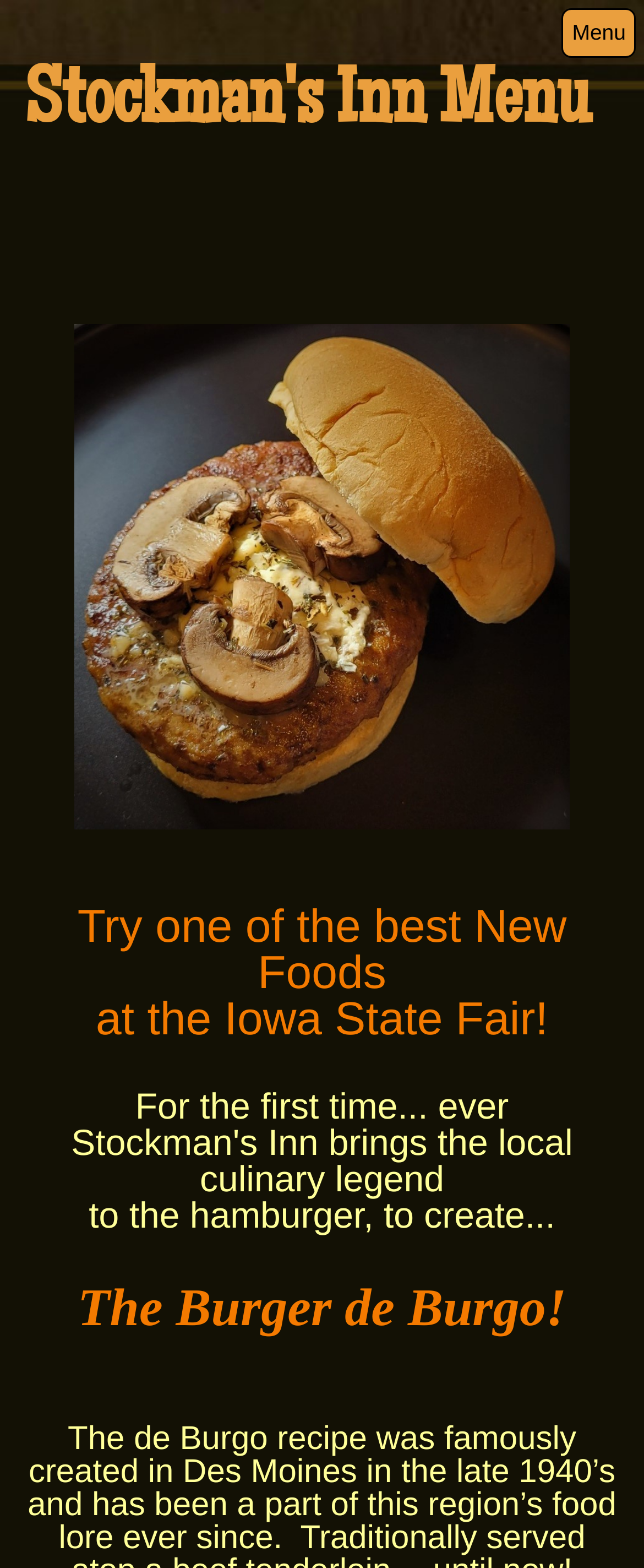Use a single word or phrase to answer the question:
What is the name of the new food item being promoted?

The Burger de Burgo